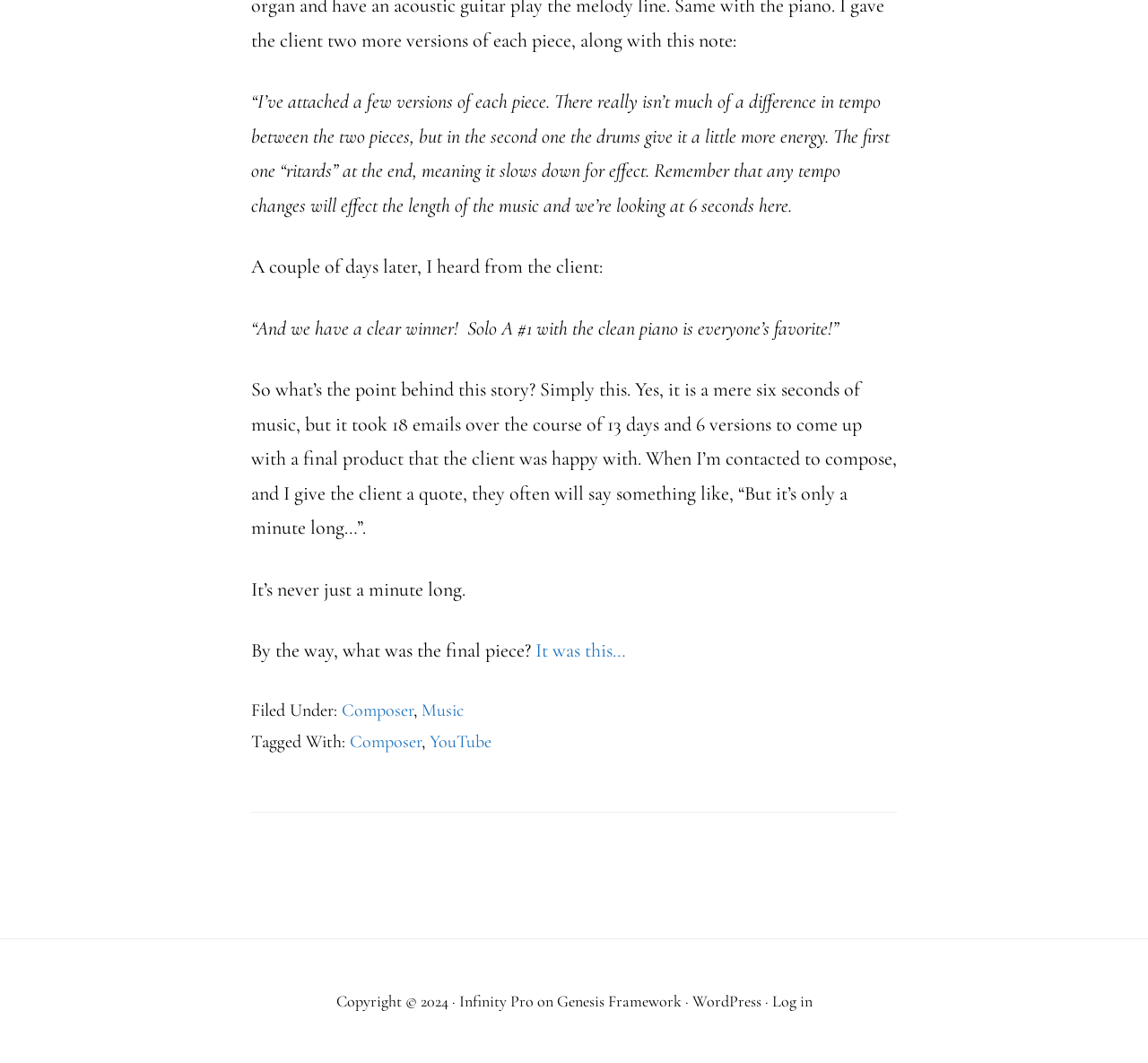Locate the bounding box coordinates of the element that needs to be clicked to carry out the instruction: "Click the link to view Music category". The coordinates should be given as four float numbers ranging from 0 to 1, i.e., [left, top, right, bottom].

[0.367, 0.658, 0.404, 0.678]